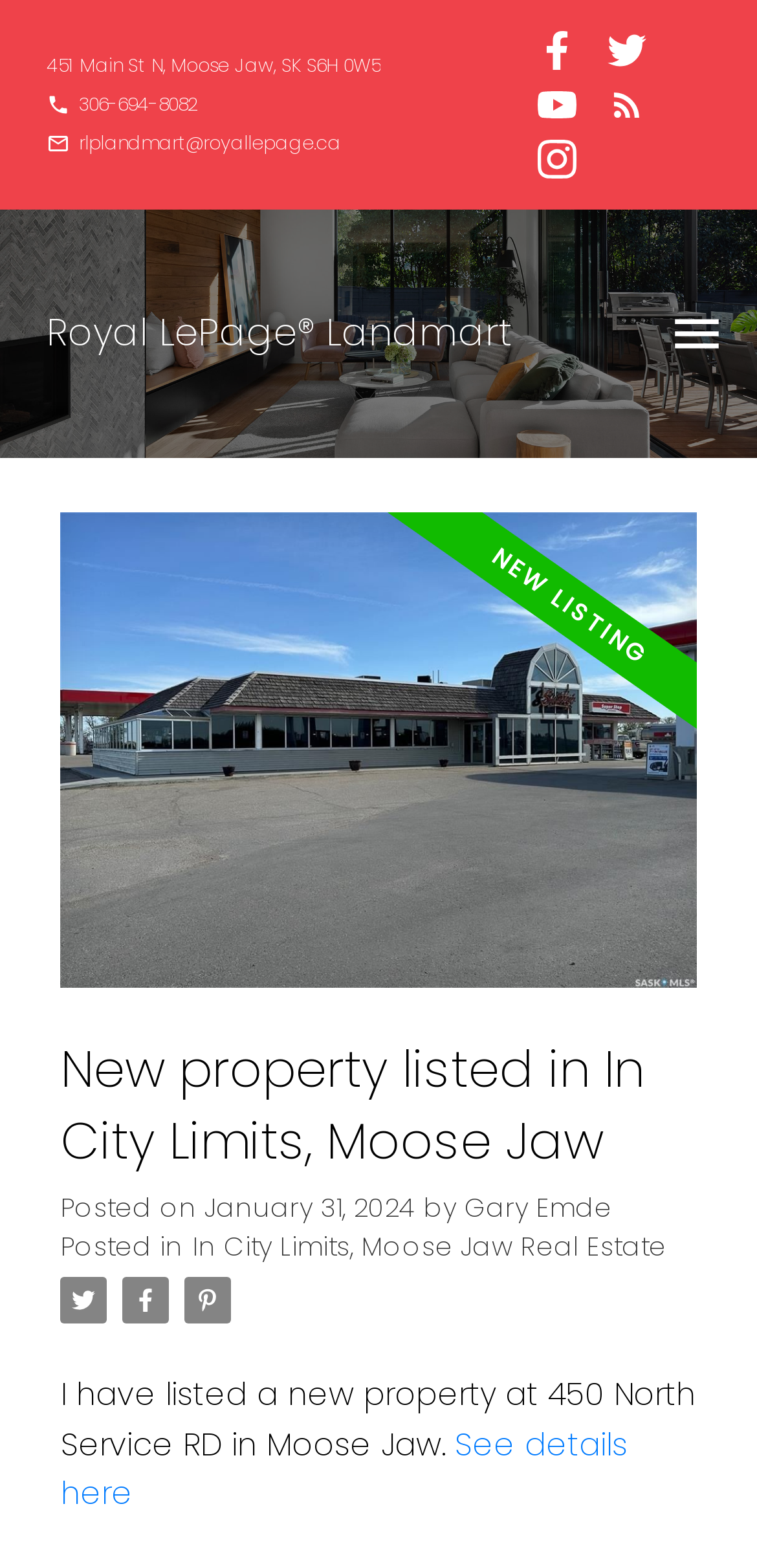Bounding box coordinates should be in the format (top-left x, top-left y, bottom-right x, bottom-right y) and all values should be floating point numbers between 0 and 1. Determine the bounding box coordinate for the UI element described as: Royal LePage® Landmart

[0.062, 0.134, 0.762, 0.292]